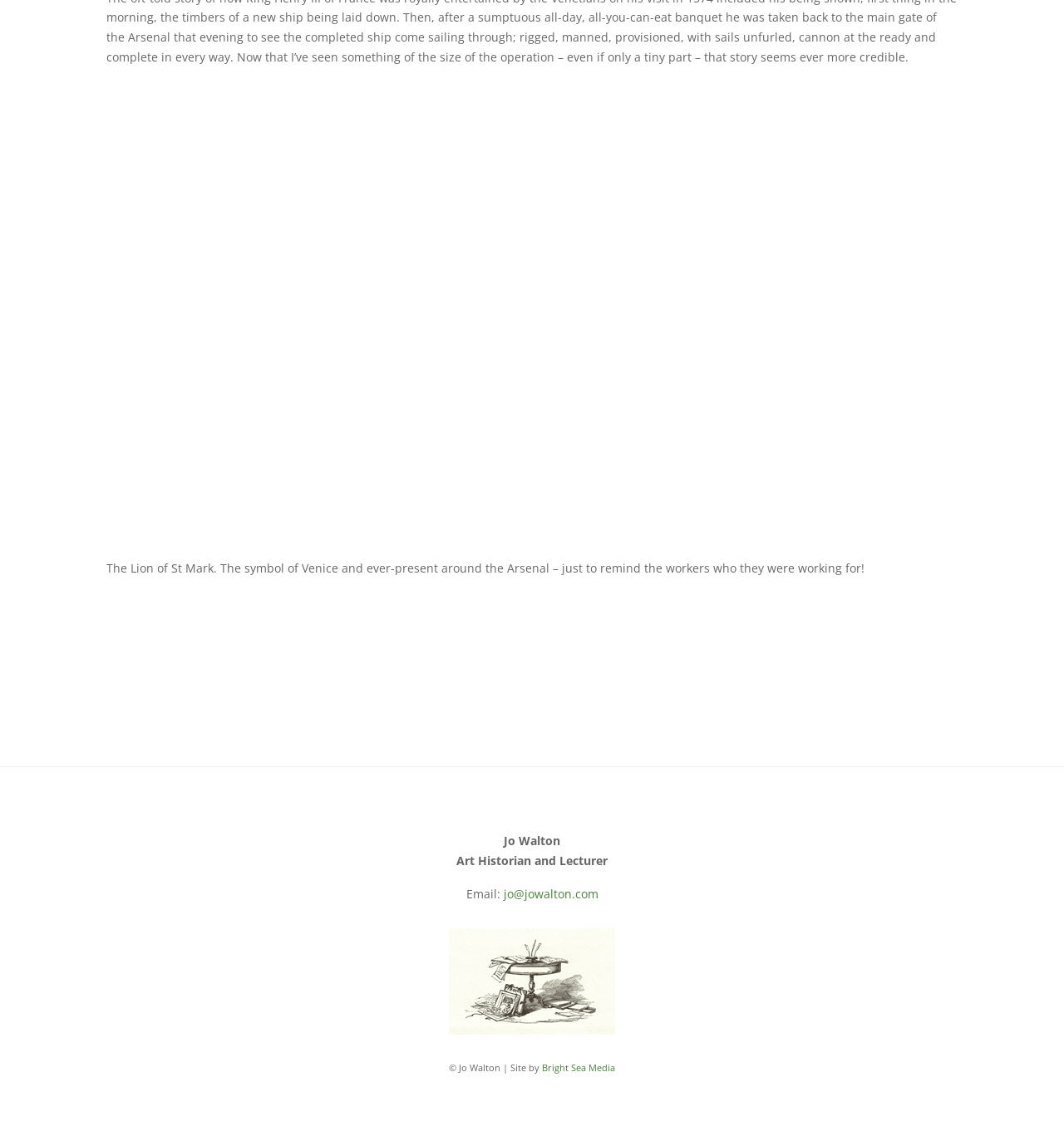Using the information in the image, give a comprehensive answer to the question: 
What is the symbol of Venice?

The question is asking about the symbol of Venice, and the answer can be found in the first StaticText element, which says 'The Lion of St Mark. The symbol of Venice and ever-present around the Arsenal – just to remind the workers who they were working for!'.